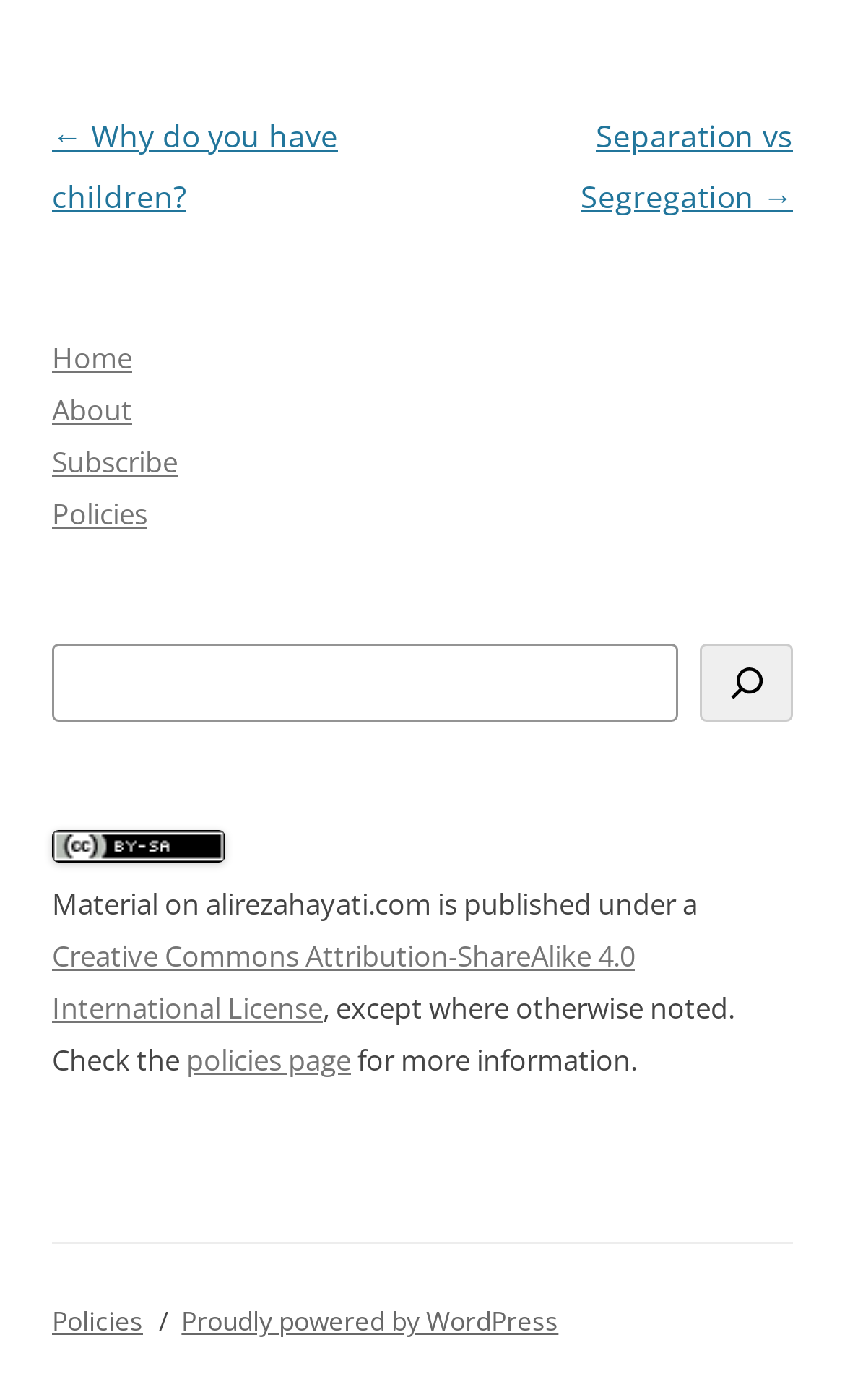How many navigation links are available?
Using the screenshot, give a one-word or short phrase answer.

4